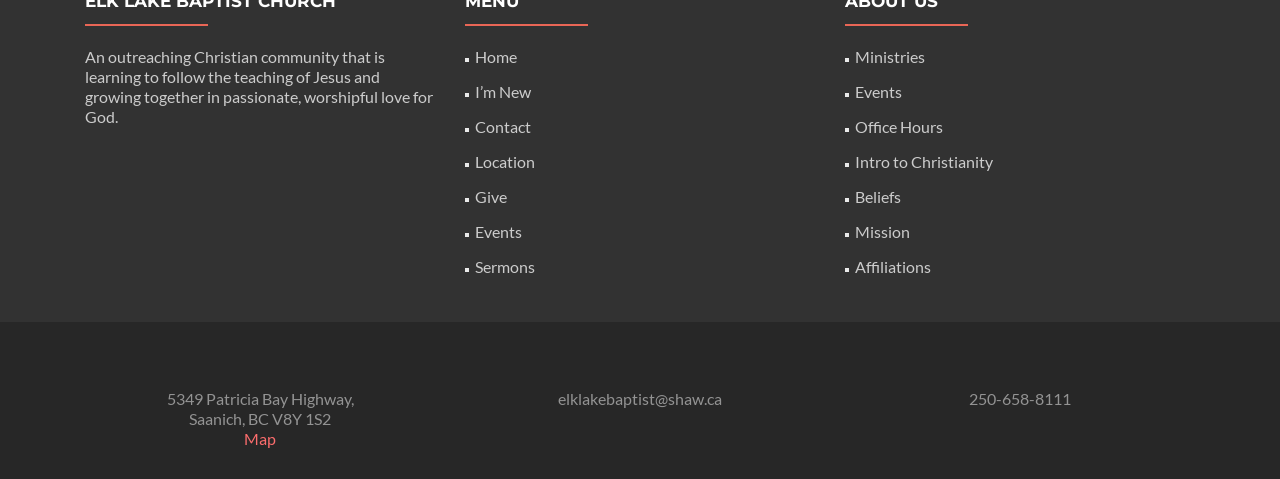What is the name of the Christian community?
Based on the visual, give a brief answer using one word or a short phrase.

Not mentioned